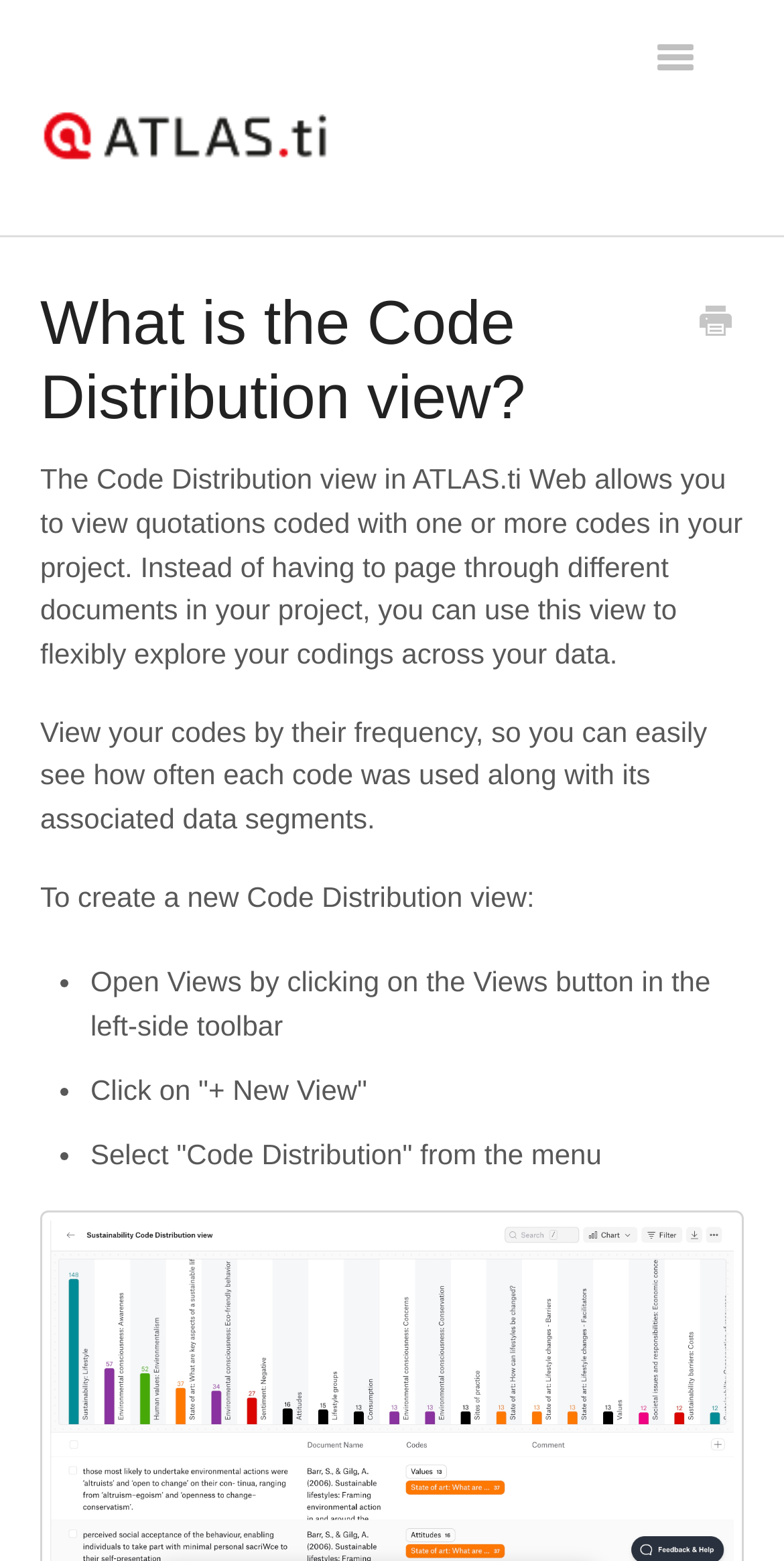Determine the bounding box coordinates of the section to be clicked to follow the instruction: "Click on + New View". The coordinates should be given as four float numbers between 0 and 1, formatted as [left, top, right, bottom].

[0.115, 0.688, 0.468, 0.708]